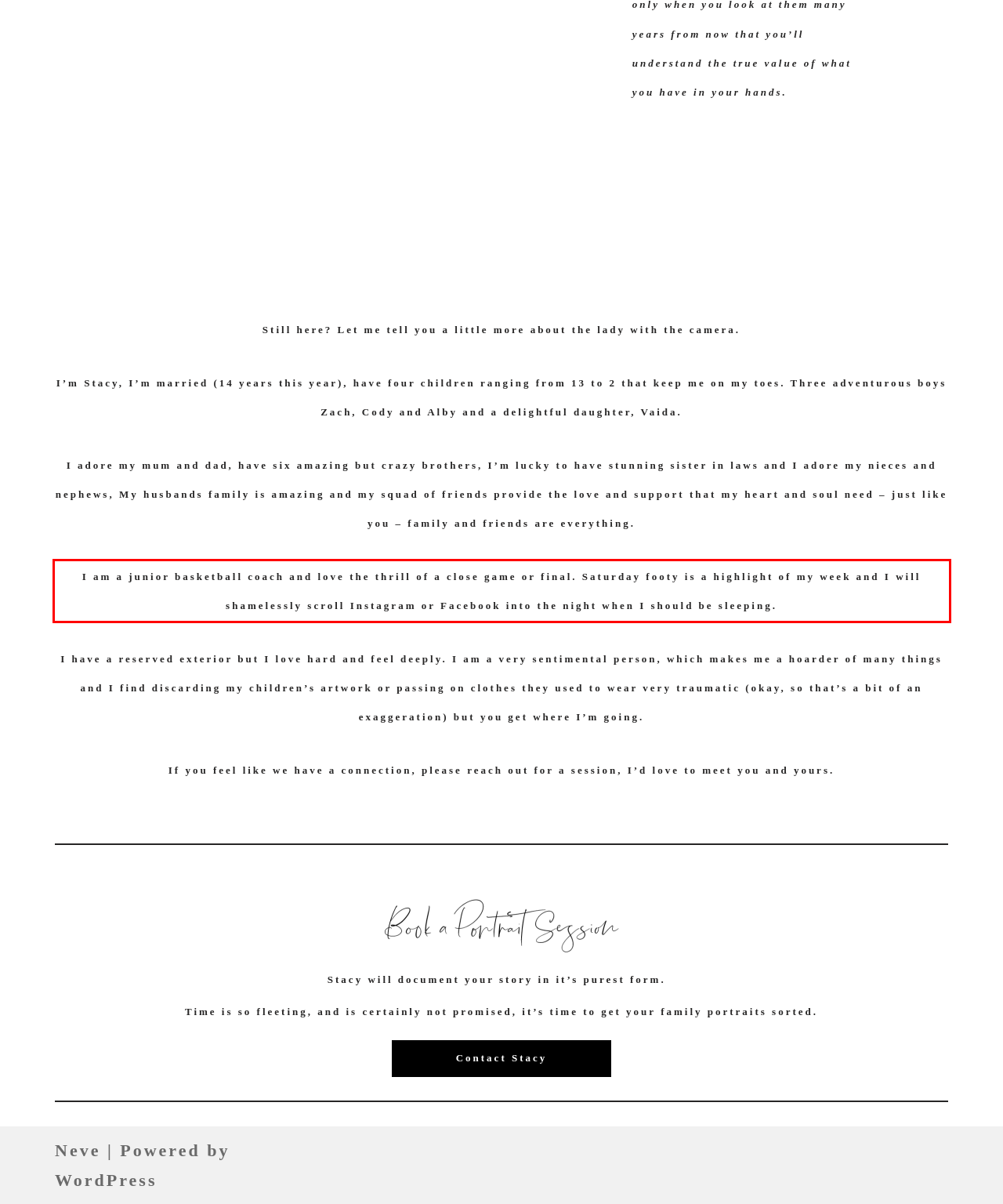Within the screenshot of a webpage, identify the red bounding box and perform OCR to capture the text content it contains.

I am a junior basketball coach and love the thrill of a close game or final. Saturday footy is a highlight of my week and I will shamelessly scroll Instagram or Facebook into the night when I should be sleeping.